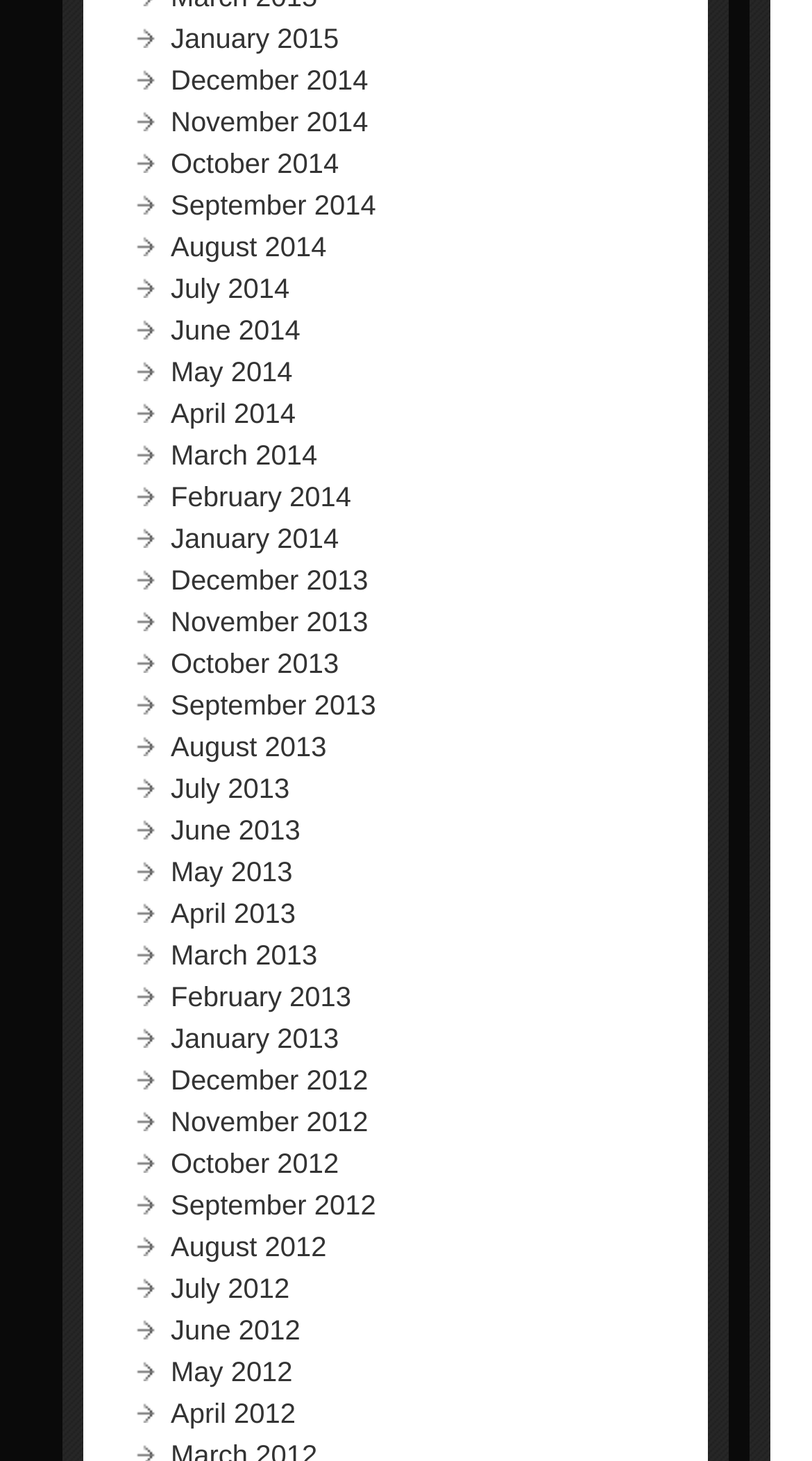Please identify the bounding box coordinates of the clickable area that will allow you to execute the instruction: "View January 2015".

[0.21, 0.016, 0.417, 0.037]